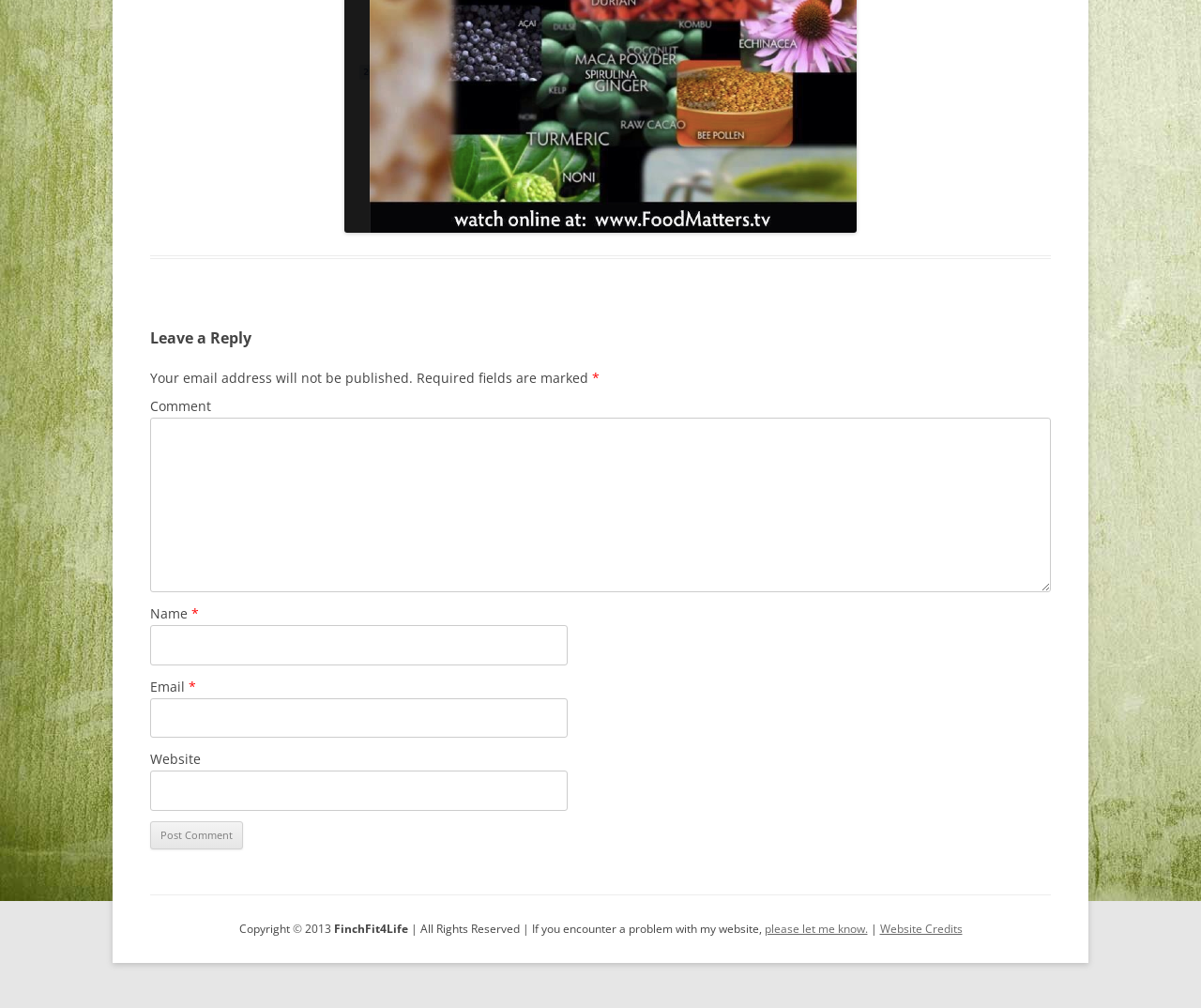Extract the bounding box coordinates for the UI element described as: "parent_node: Website name="url"".

[0.125, 0.765, 0.472, 0.804]